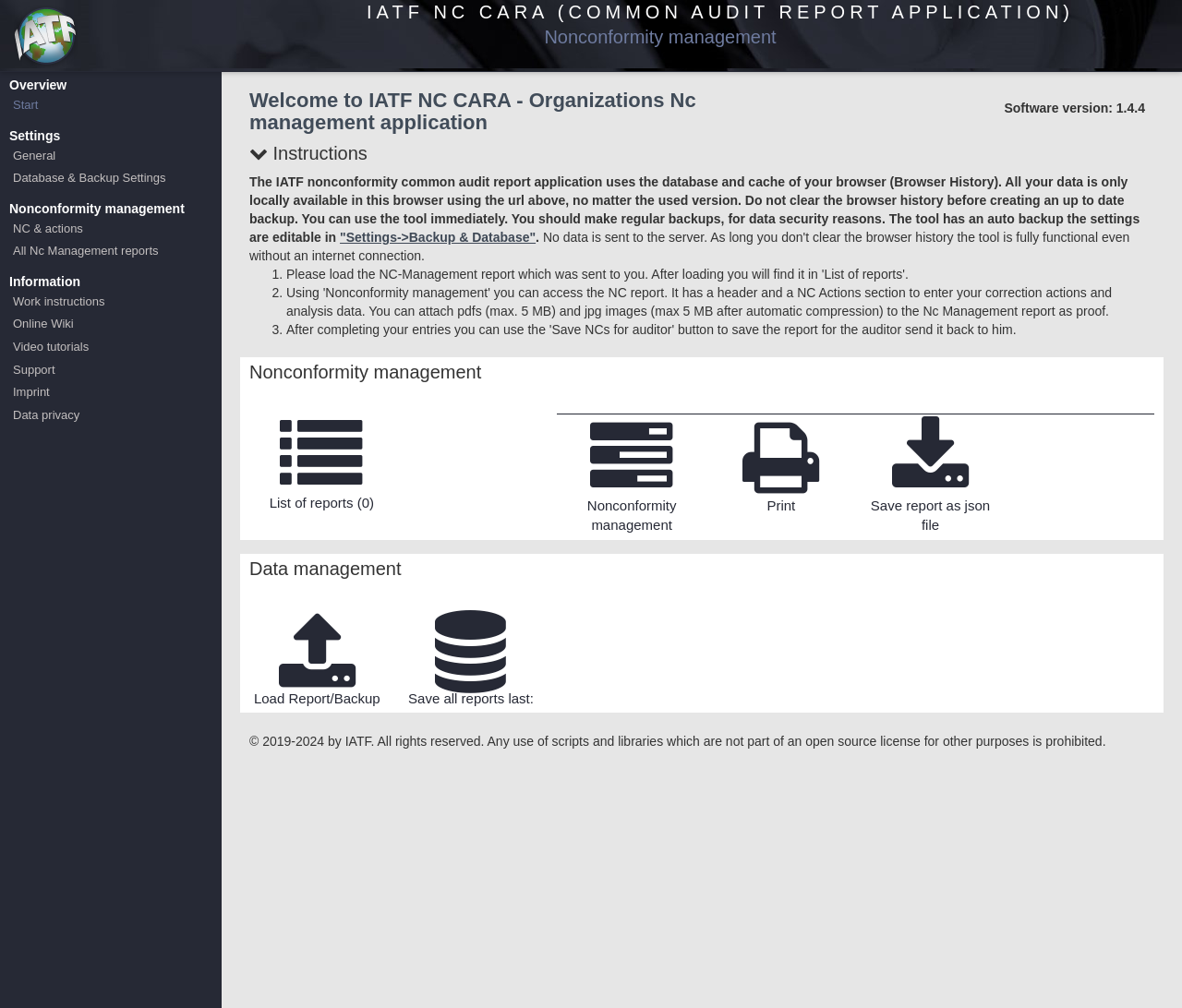Provide the bounding box coordinates of the area you need to click to execute the following instruction: "Go to Nonconformity management".

[0.008, 0.199, 0.156, 0.214]